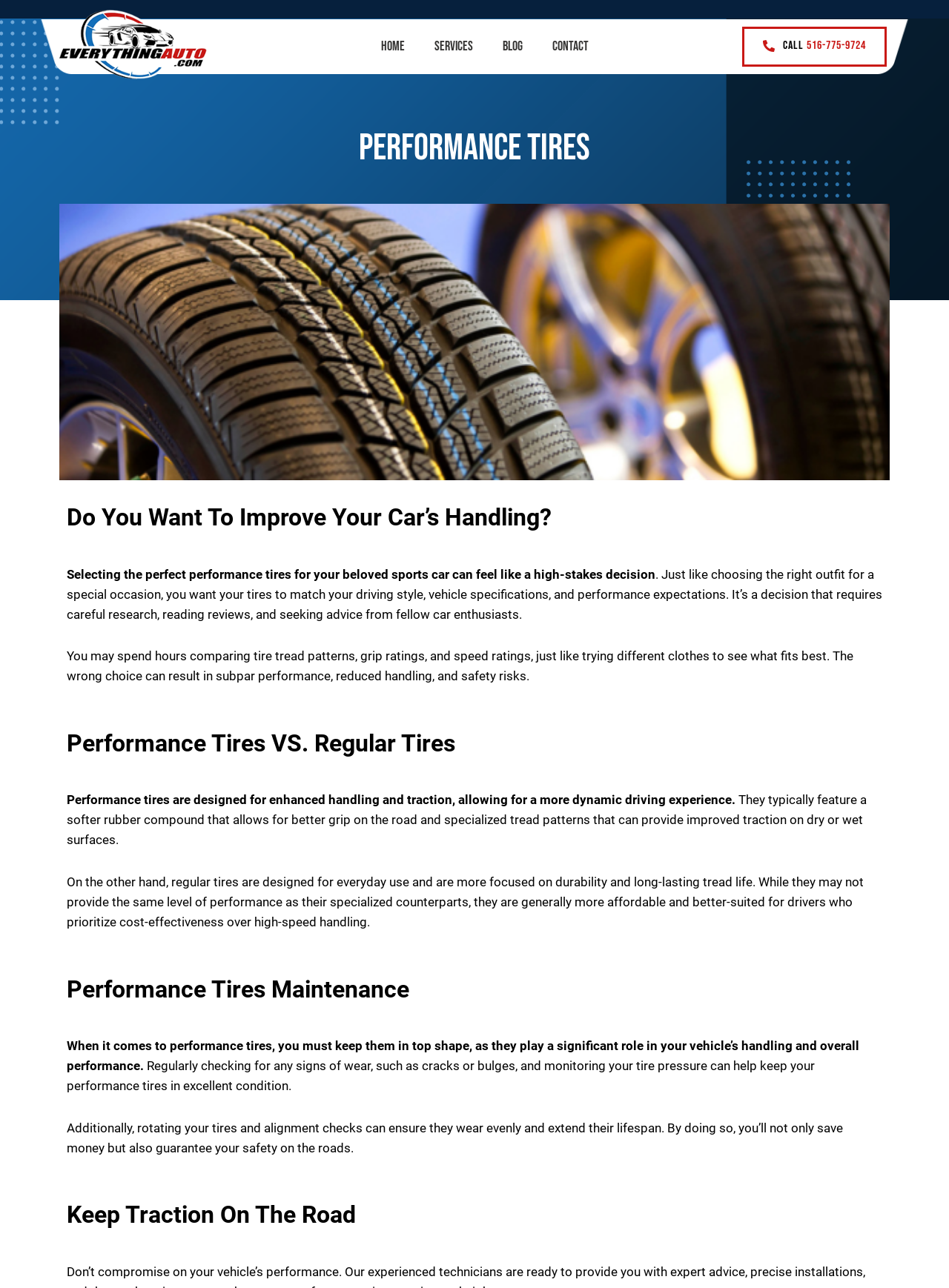Can you look at the image and give a comprehensive answer to the question:
What is the benefit of rotating performance tires?

According to the webpage, rotating performance tires can ensure they wear evenly and extend their lifespan, which is mentioned in the section 'Performance Tires Maintenance'.